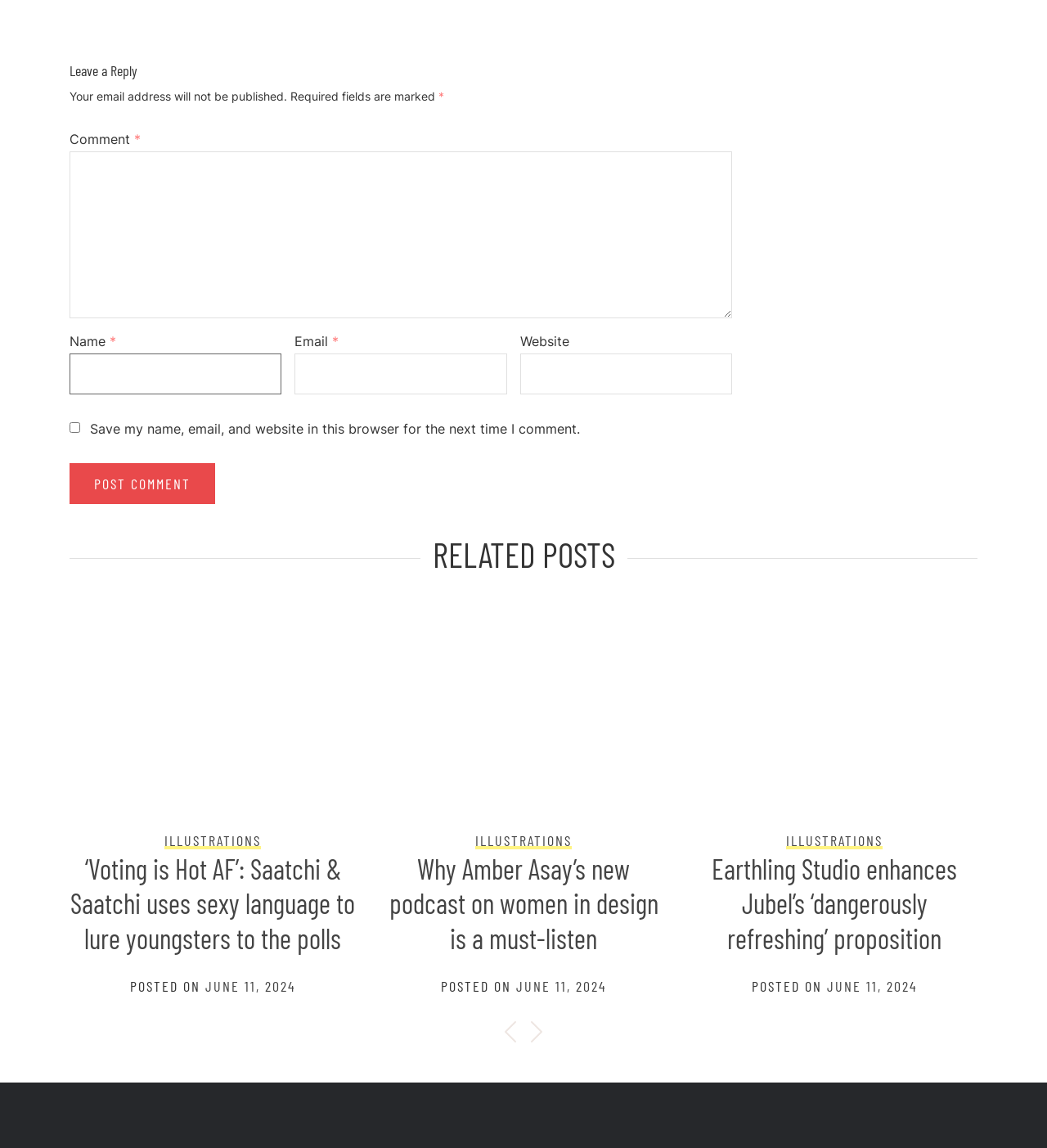What is the purpose of the comment section?
Analyze the image and deliver a detailed answer to the question.

The purpose of the comment section is to leave a reply, as indicated by the heading 'Leave a Reply' at the top of the section. This section contains text boxes for users to input their name, email, and website, as well as a checkbox to save their information for future comments.